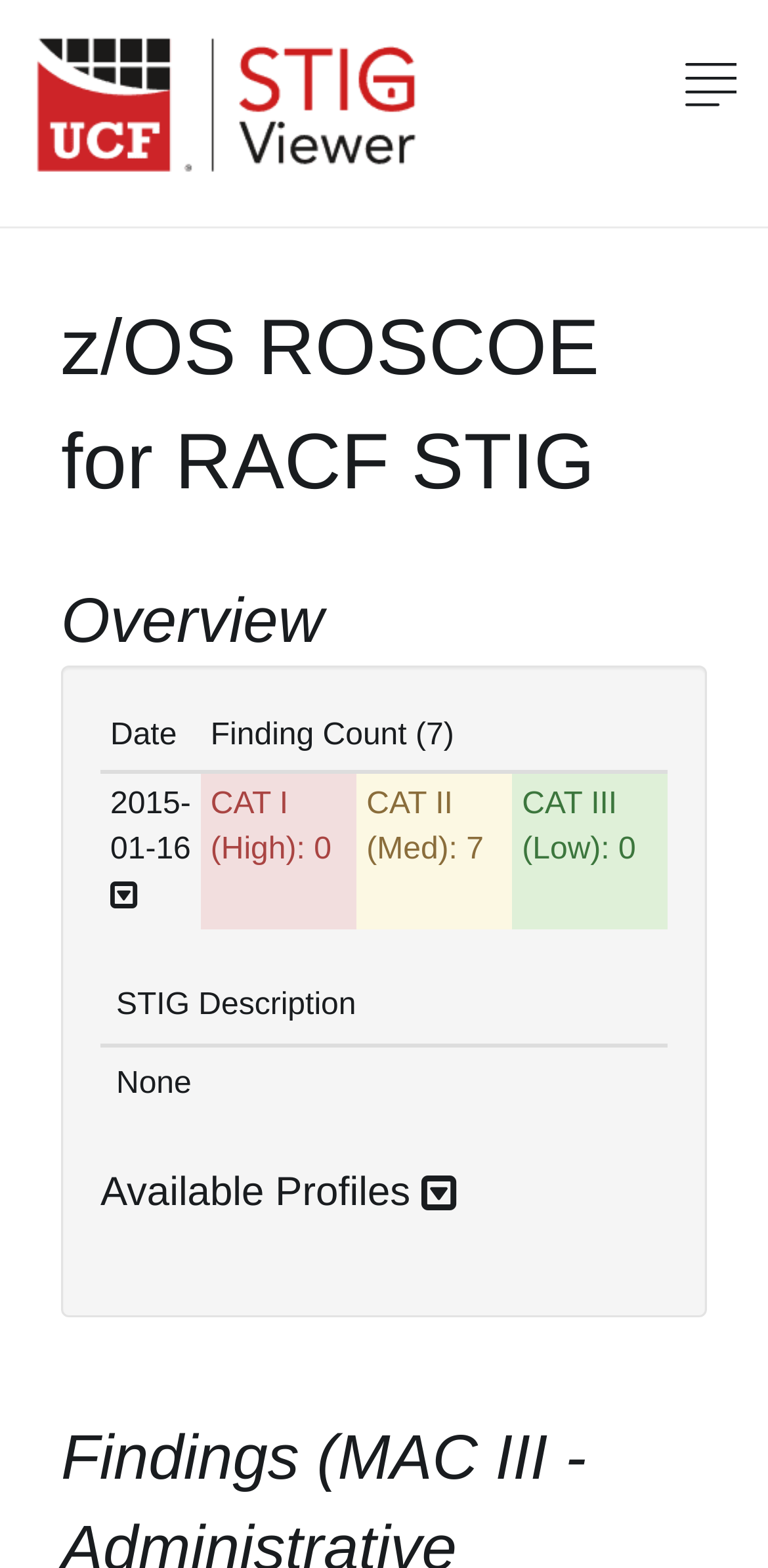Locate the bounding box coordinates of the clickable area needed to fulfill the instruction: "Filter by Date".

[0.131, 0.45, 0.261, 0.492]